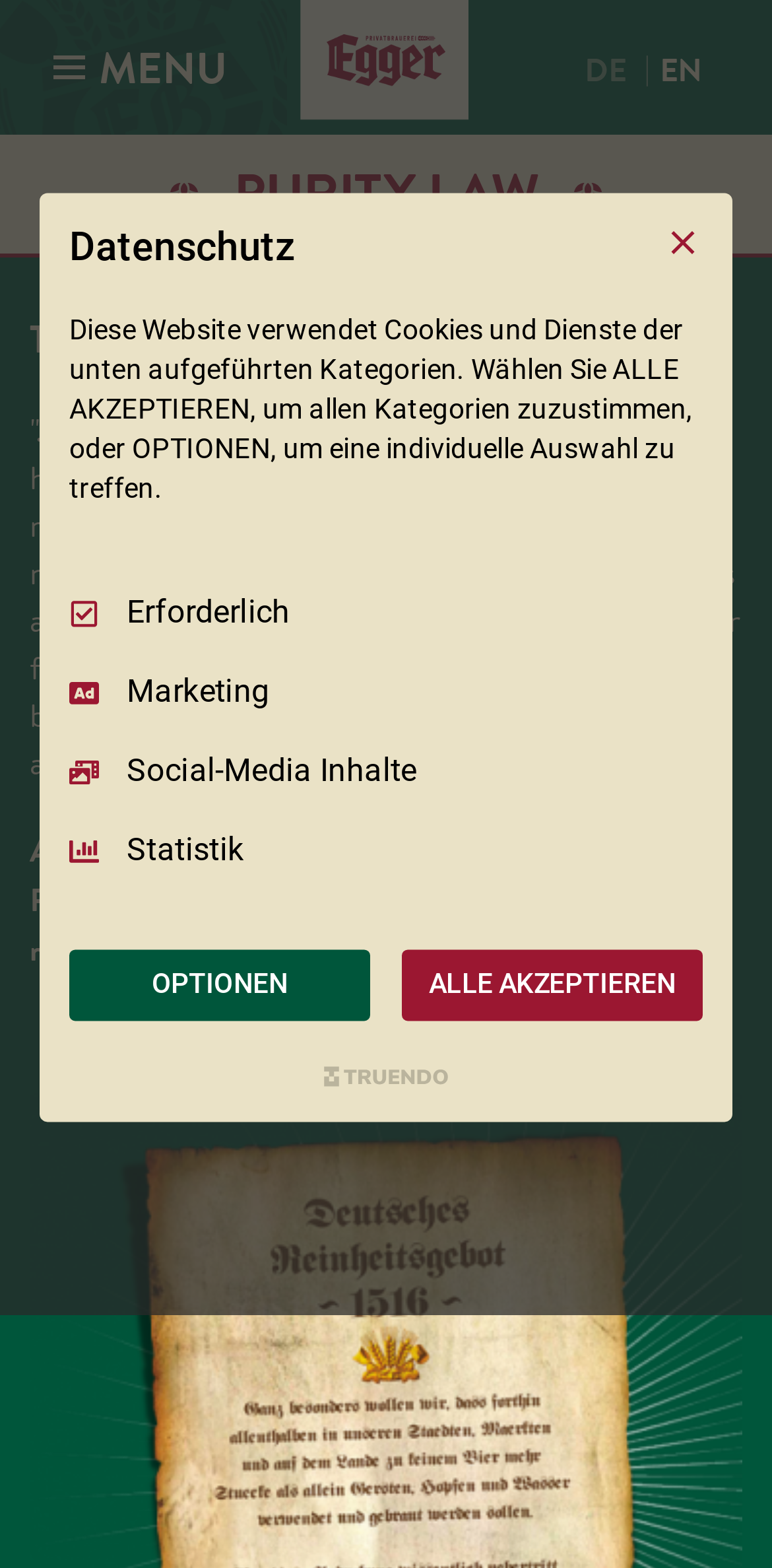Please identify the bounding box coordinates of the area that needs to be clicked to follow this instruction: "Click the OPTIONEN button".

[0.09, 0.606, 0.479, 0.651]